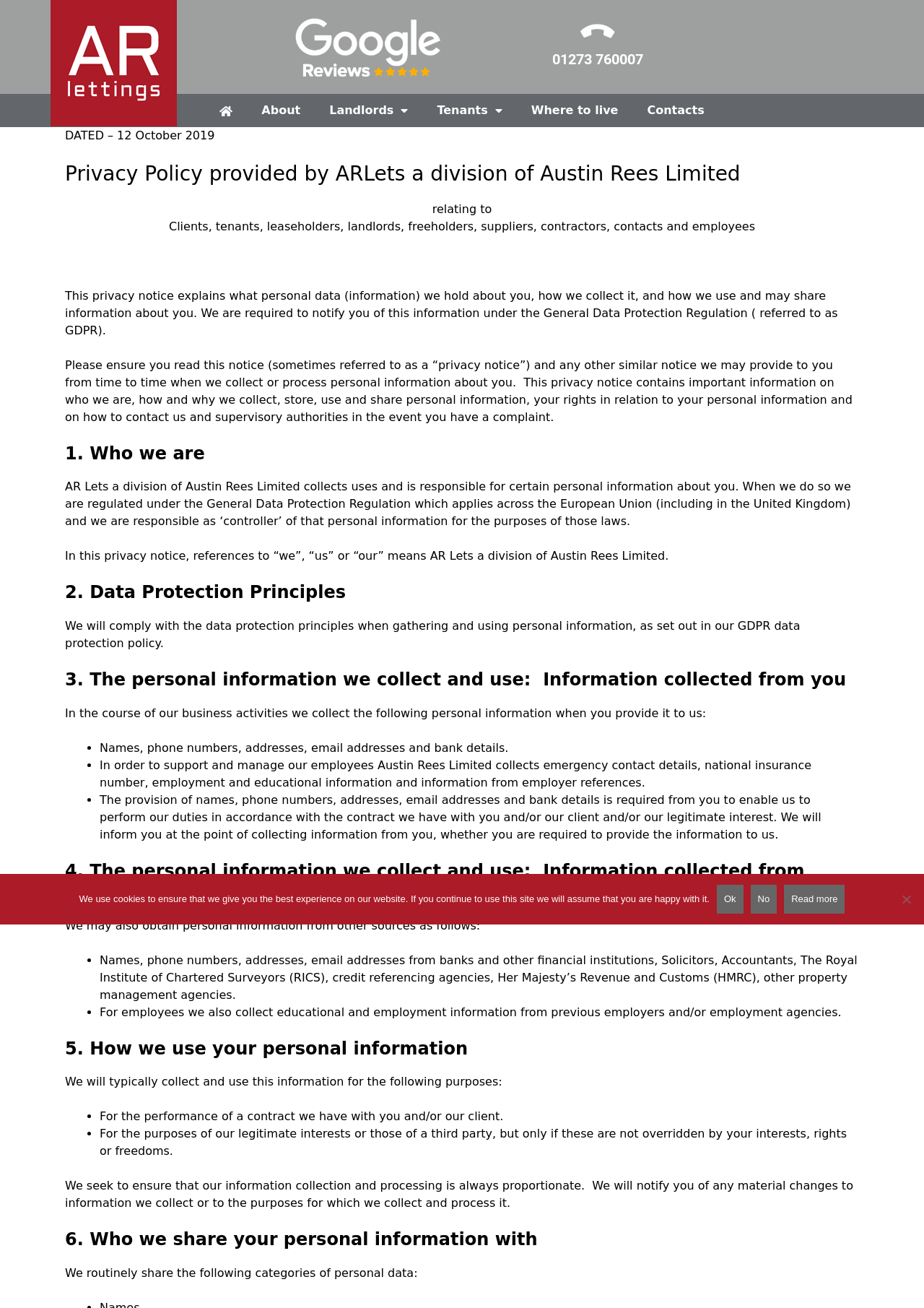What is the name of the company that regulates AR Lets' data protection?
Please give a detailed and thorough answer to the question, covering all relevant points.

I found this information in the section '1. Who we are', which states that AR Lets is regulated under the General Data Protection Regulation (GDPR).